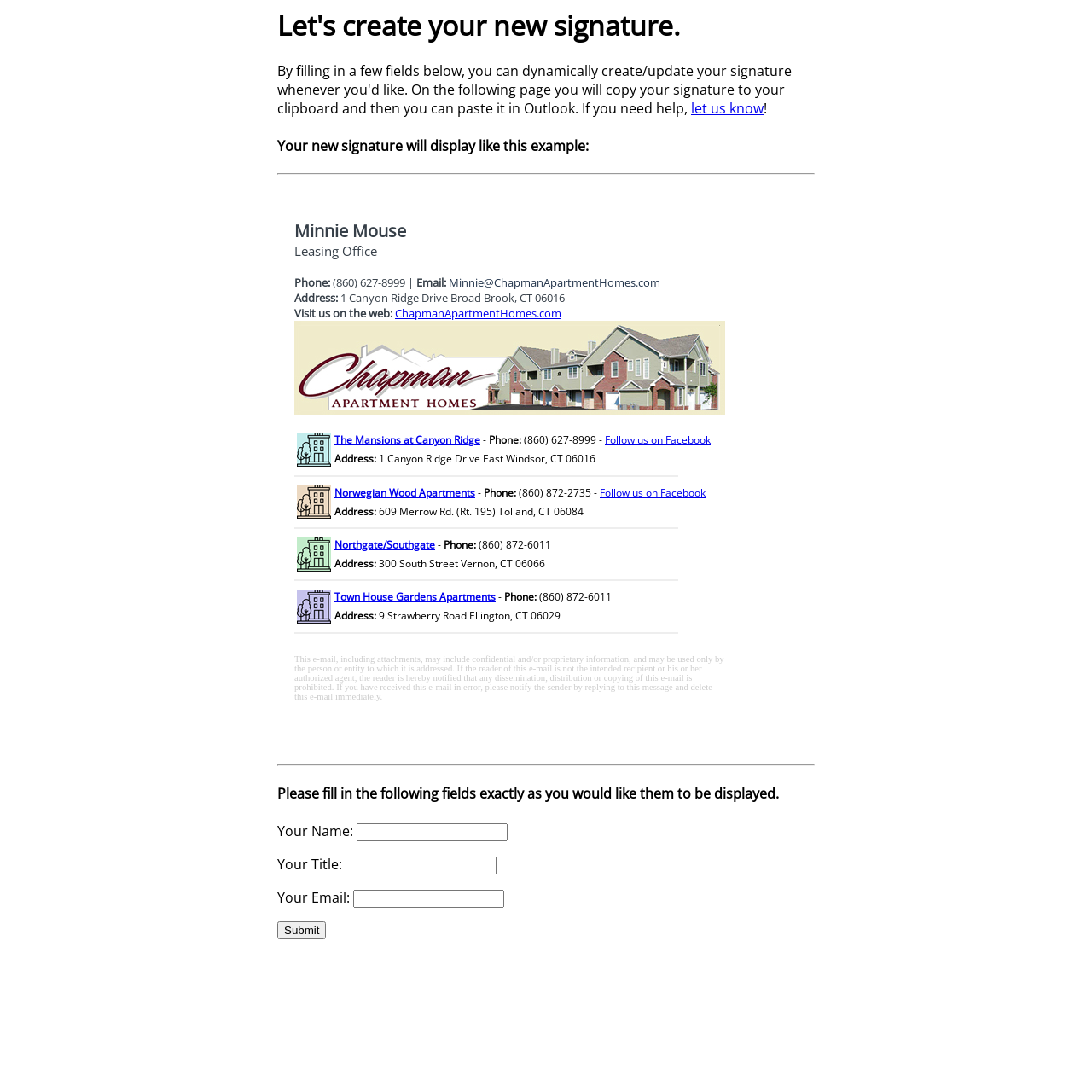Highlight the bounding box coordinates of the region I should click on to meet the following instruction: "Enter your name".

[0.327, 0.754, 0.465, 0.77]